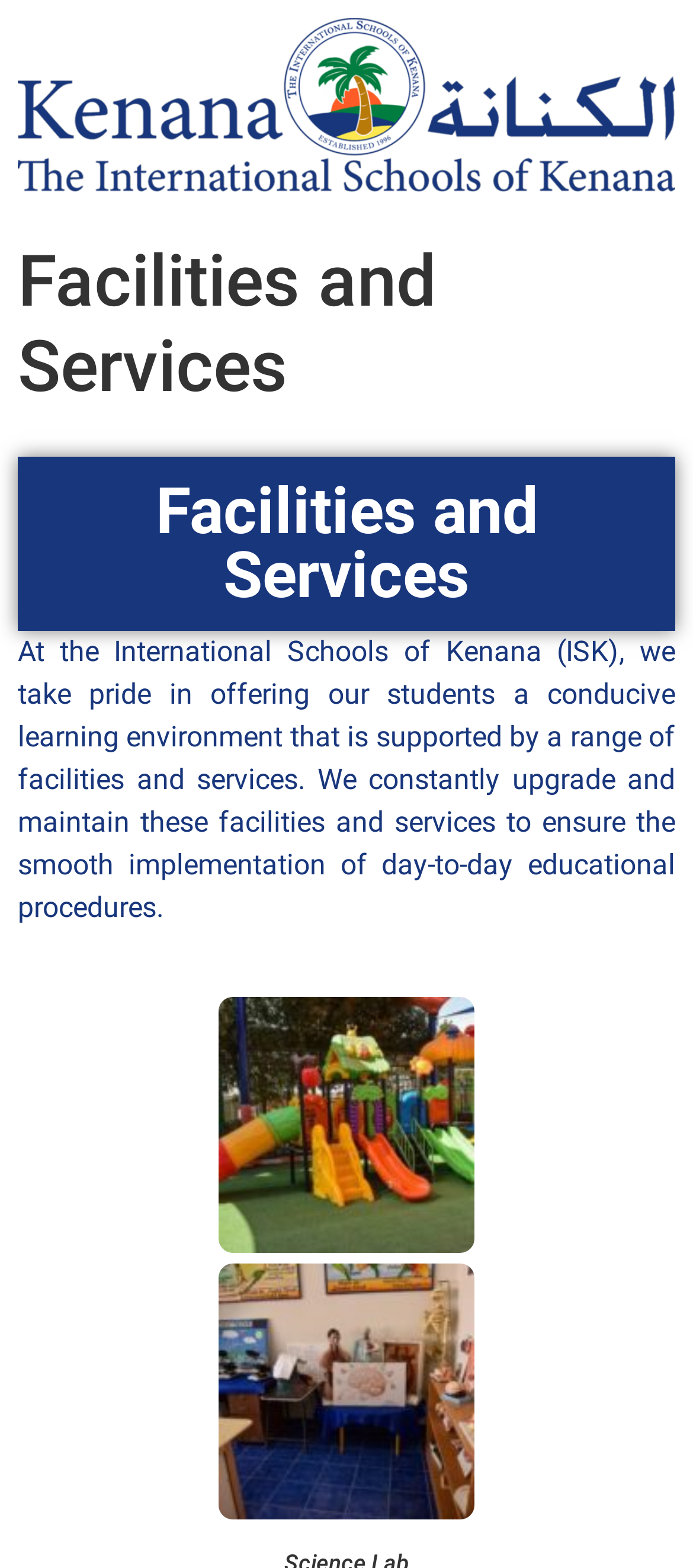Can you find and provide the title of the webpage?

Facilities and Services